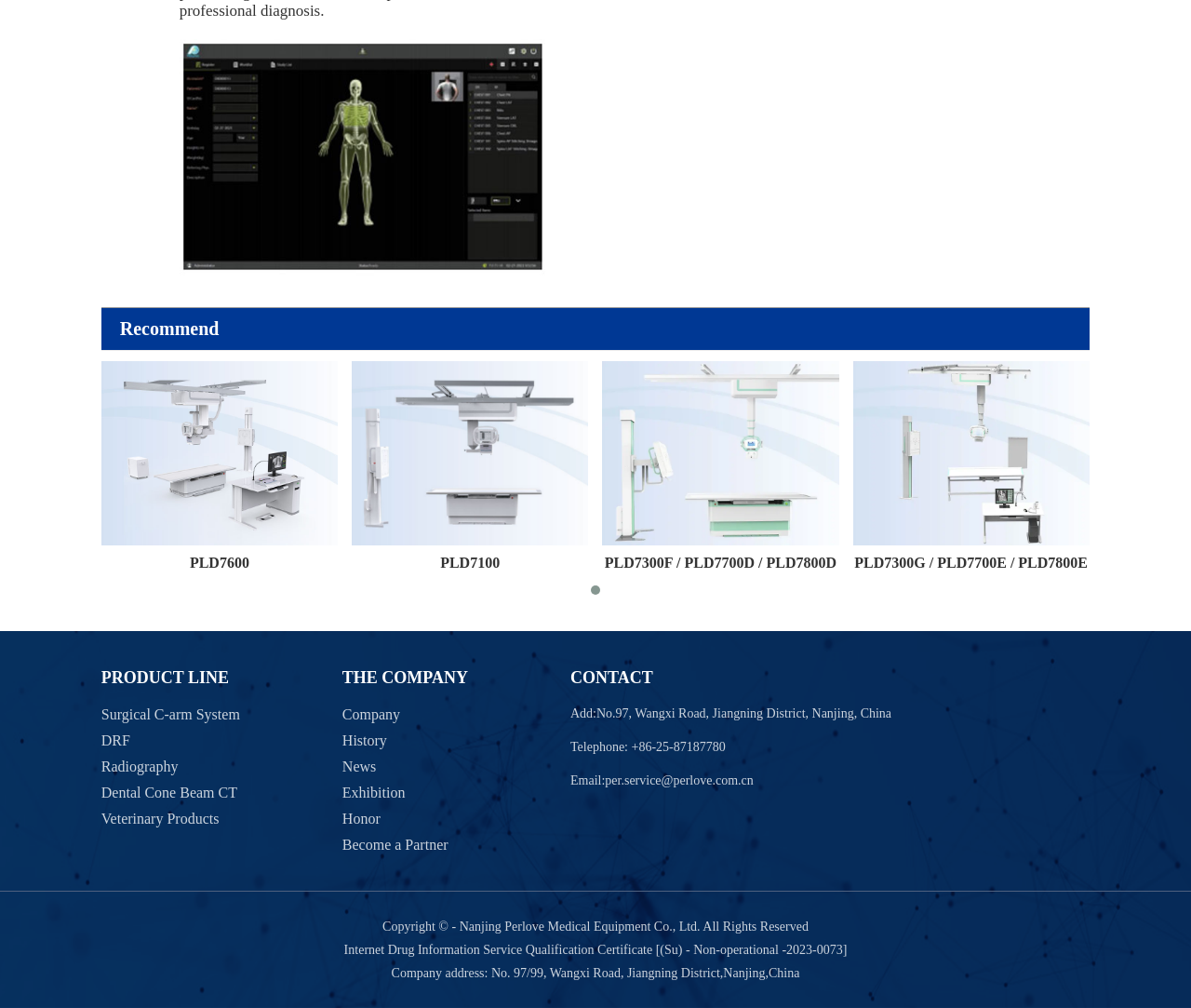Locate the bounding box for the described UI element: "Company". Ensure the coordinates are four float numbers between 0 and 1, formatted as [left, top, right, bottom].

[0.287, 0.701, 0.393, 0.726]